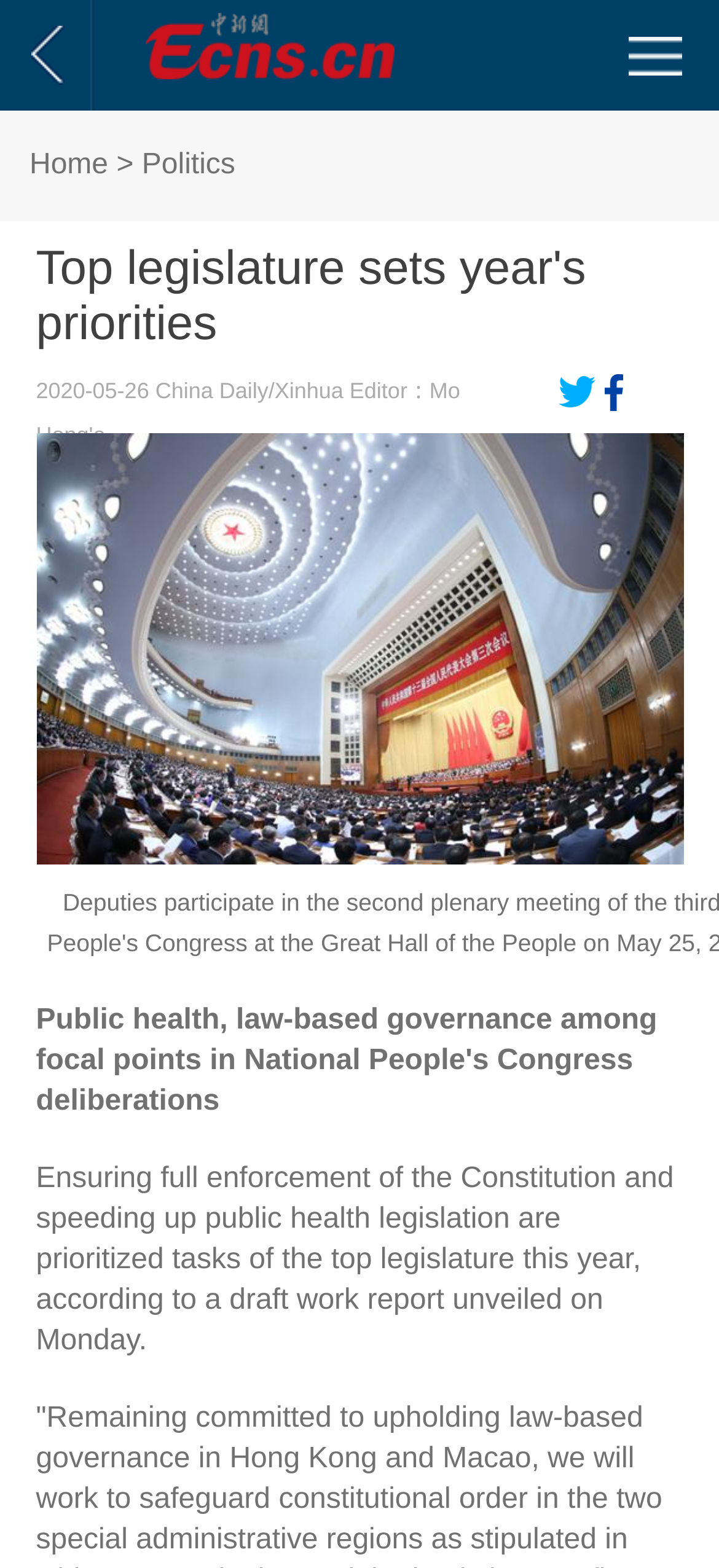Give an extensive and precise description of the webpage.

The webpage appears to be a news article page. At the top-left corner, there is a link with no text. Next to it, there is a small image. Below these elements, there is a horizontal navigation bar with a link labeled "Home" and a static text "> Politics". 

The main title of the article, "Top legislature sets year's priorities", is prominently displayed in the middle of the top section of the page. Below the title, there is a credit line "2020-05-26 China Daily/Xinhua" indicating the source and date of the article.

The main content of the article is a paragraph of text that occupies most of the page. It describes the priorities of the top legislature, including ensuring full enforcement of the Constitution and speeding up public health legislation. 

At the bottom-right corner of the page, there are two social media sharing links, one for Twitter and one for Facebook, allowing users to share the article on these platforms.